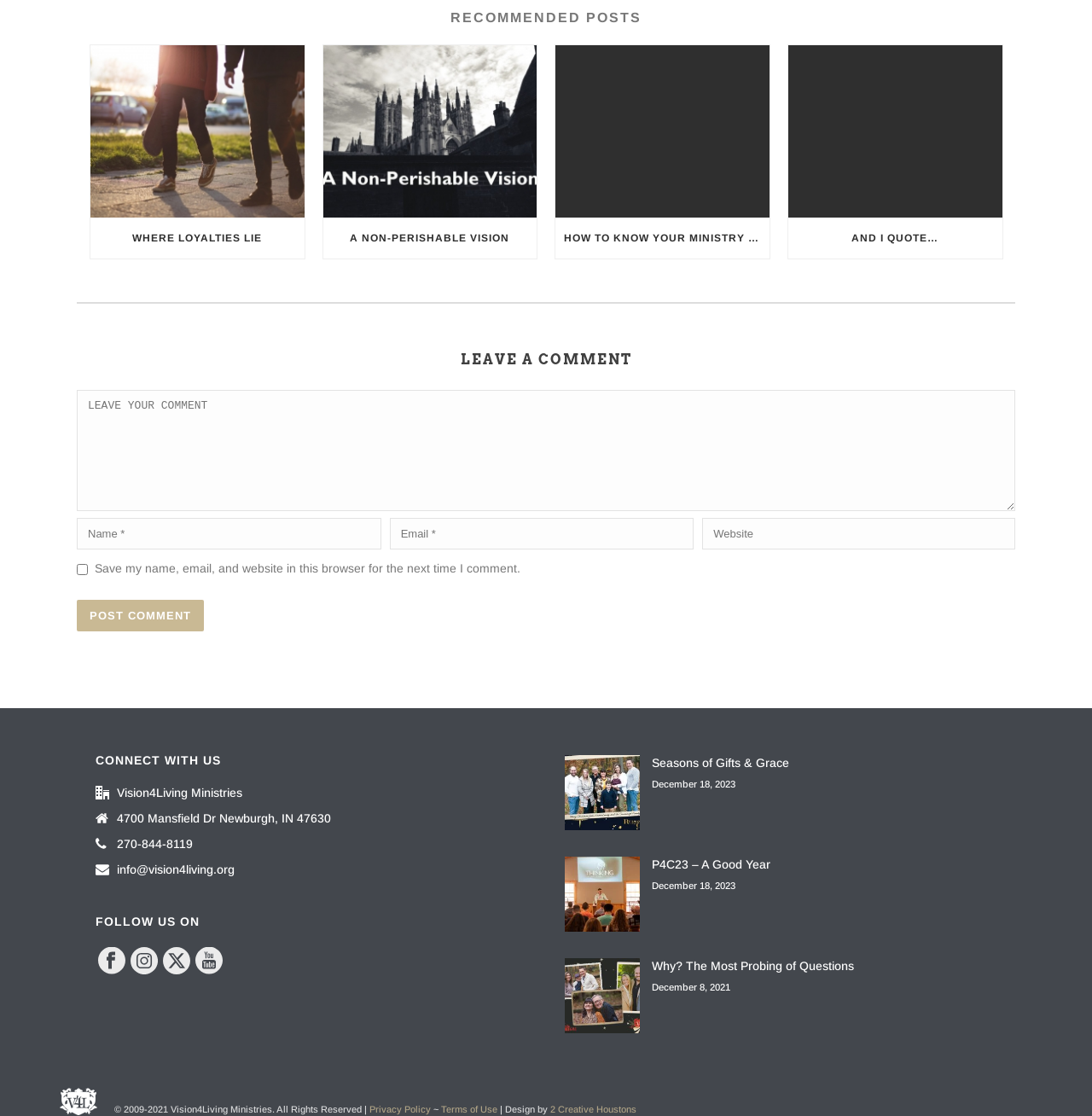Find and indicate the bounding box coordinates of the region you should select to follow the given instruction: "Click on the 'Where Loyalties Lie' post".

[0.083, 0.041, 0.279, 0.195]